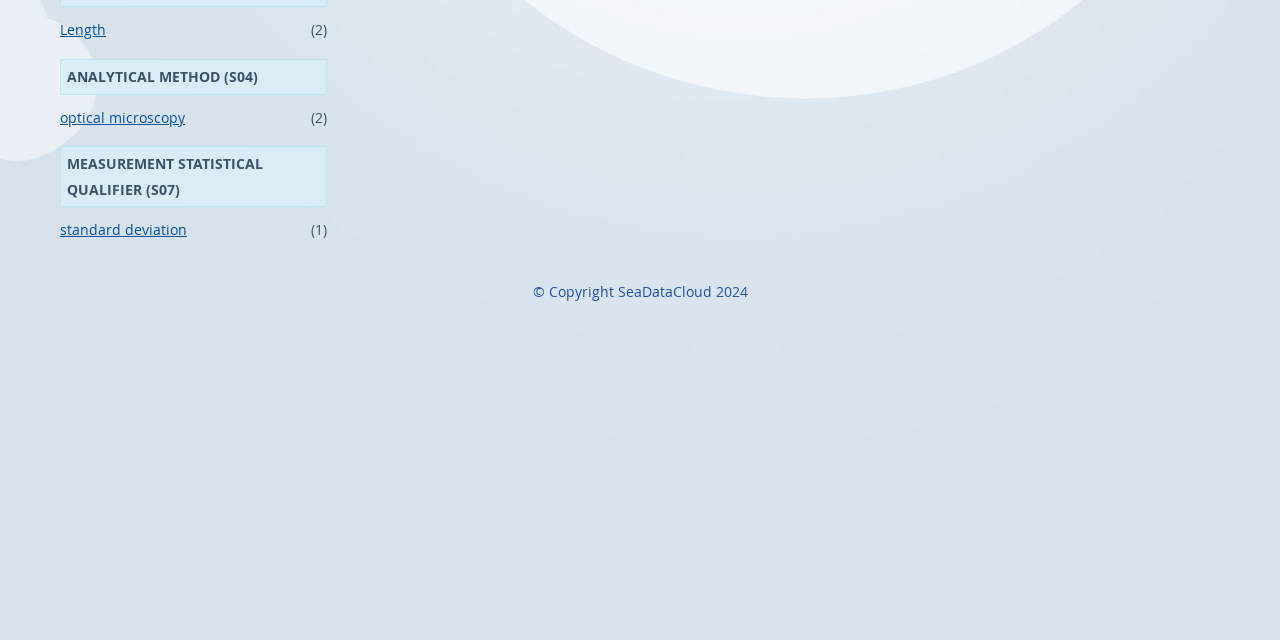Determine the bounding box of the UI component based on this description: "Length". The bounding box coordinates should be four float values between 0 and 1, i.e., [left, top, right, bottom].

[0.047, 0.032, 0.083, 0.061]